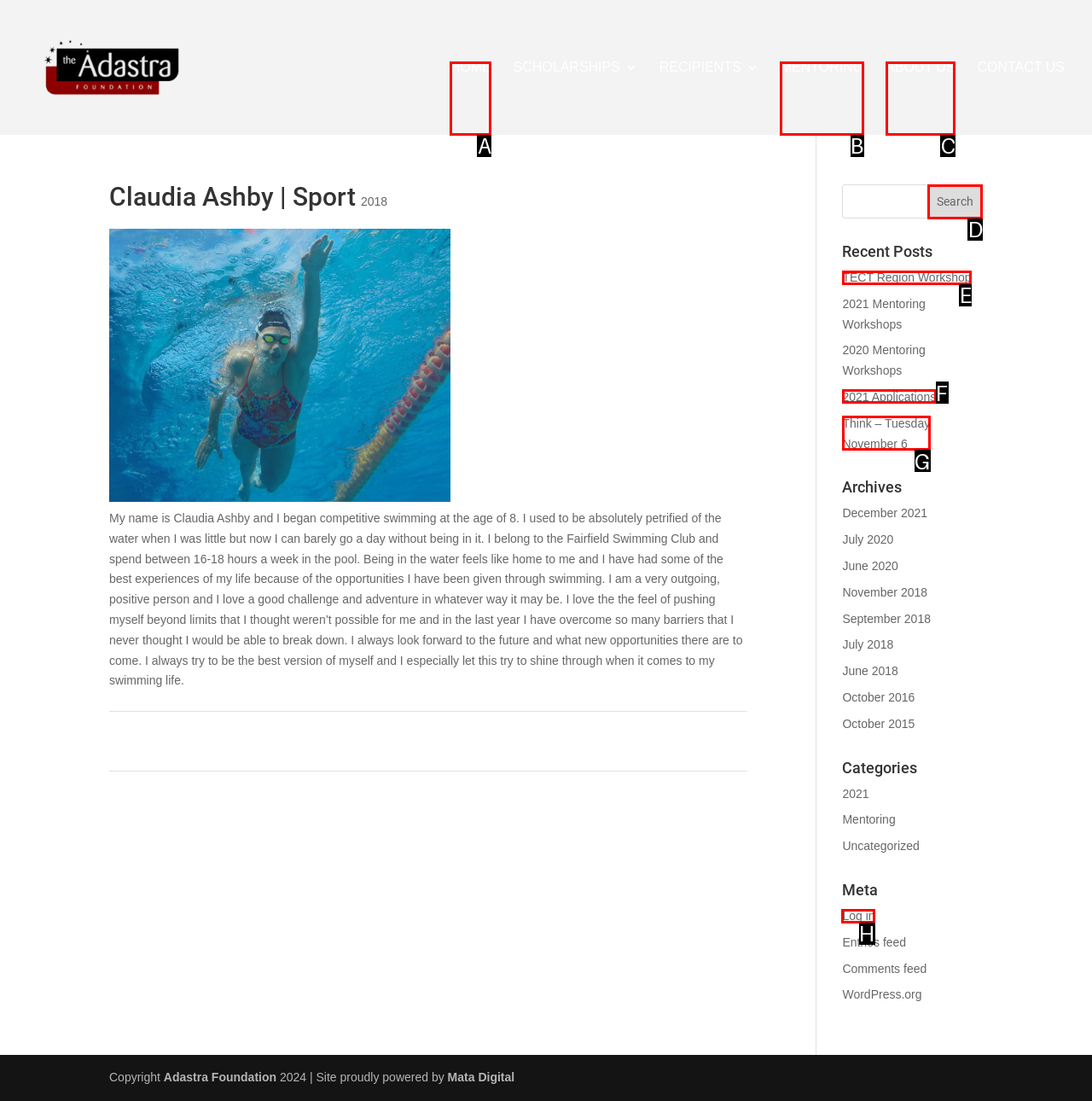Determine the letter of the UI element that you need to click to perform the task: Log in to the website.
Provide your answer with the appropriate option's letter.

H